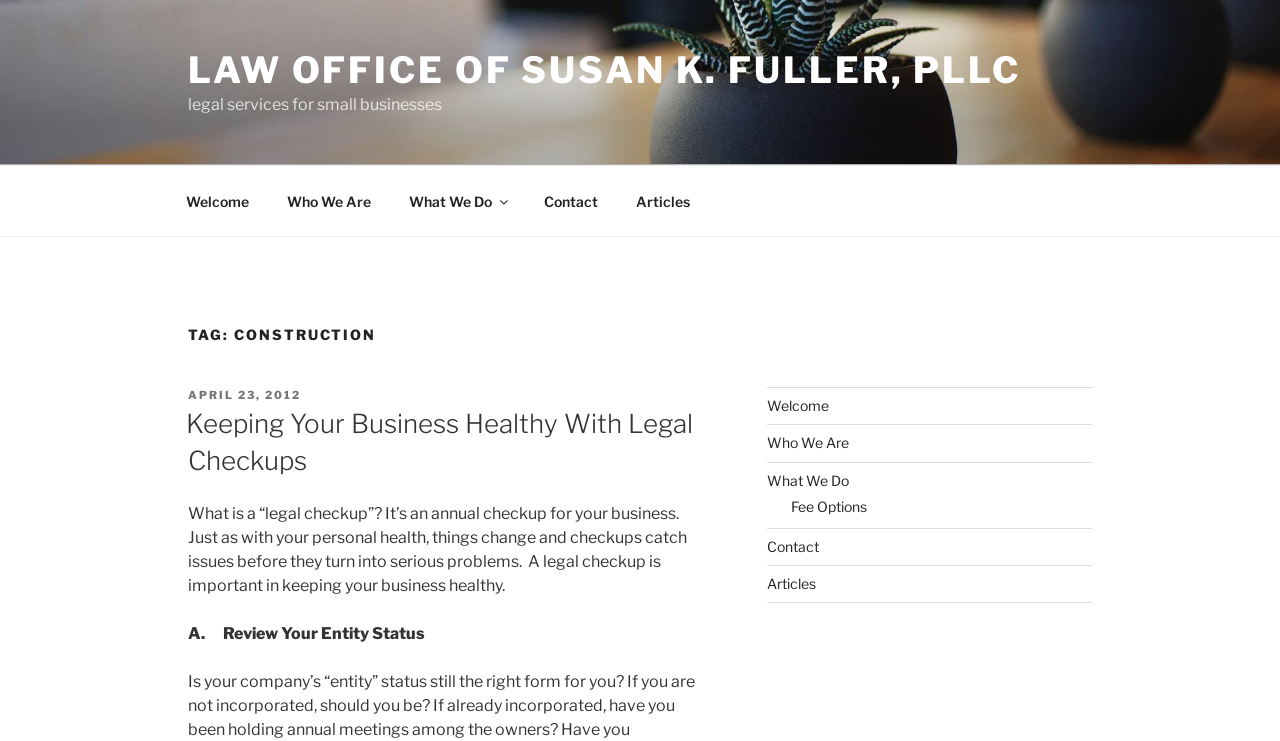Find the bounding box coordinates of the element you need to click on to perform this action: 'view articles'. The coordinates should be represented by four float values between 0 and 1, in the format [left, top, right, bottom].

[0.599, 0.776, 0.637, 0.799]